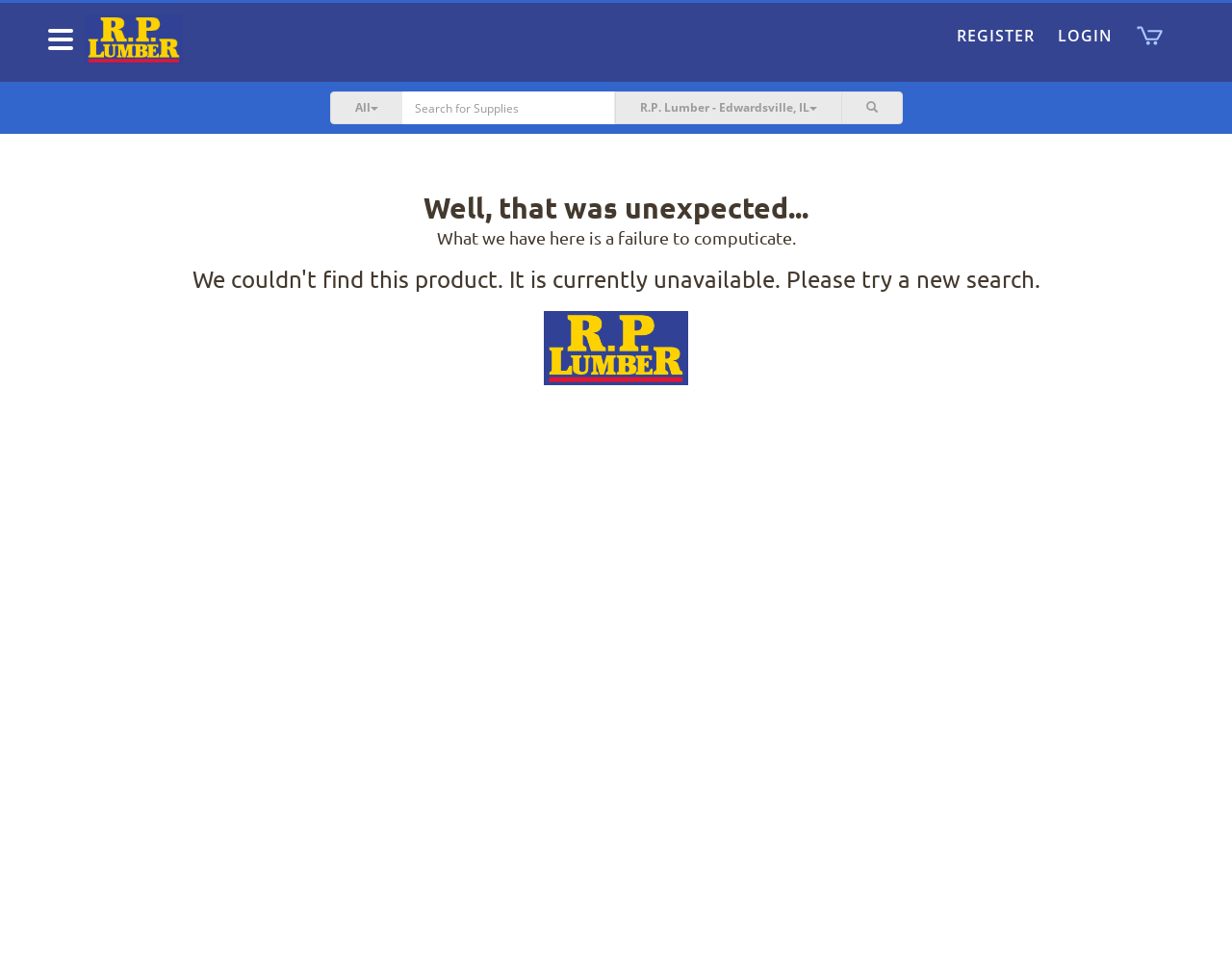How many navigation links are on the top right corner?
Kindly offer a detailed explanation using the data available in the image.

There are three navigation links on the top right corner, namely 'REGISTER', 'LOGIN', and 'Shopping Cart', as indicated by the link elements with bounding box coordinates [0.767, 0.015, 0.849, 0.059], [0.849, 0.015, 0.912, 0.059], and [0.912, 0.015, 0.955, 0.064] respectively.